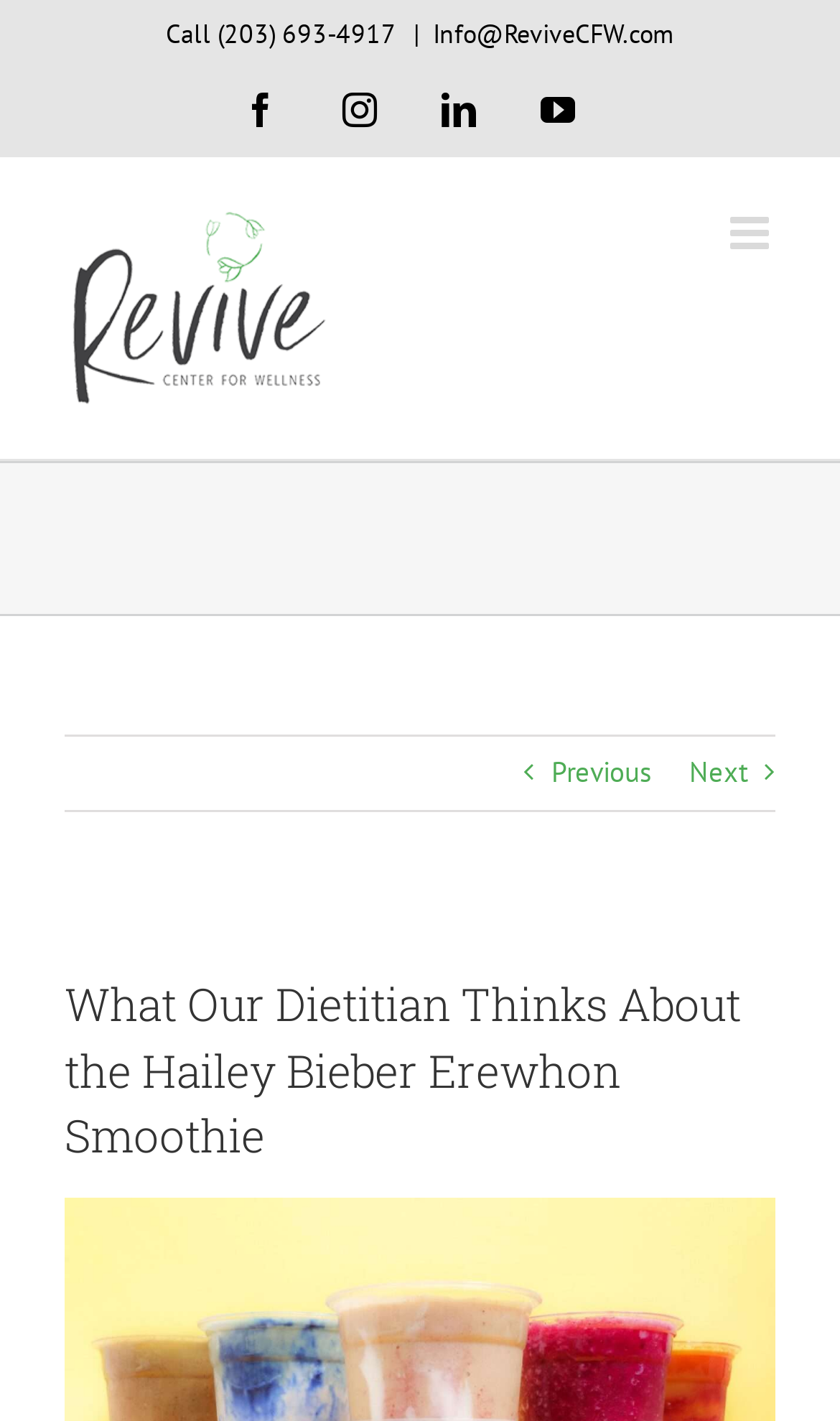Please determine the bounding box coordinates of the section I need to click to accomplish this instruction: "Explore the popular tour to Rolling Hills and Next-Generation Vintners".

None